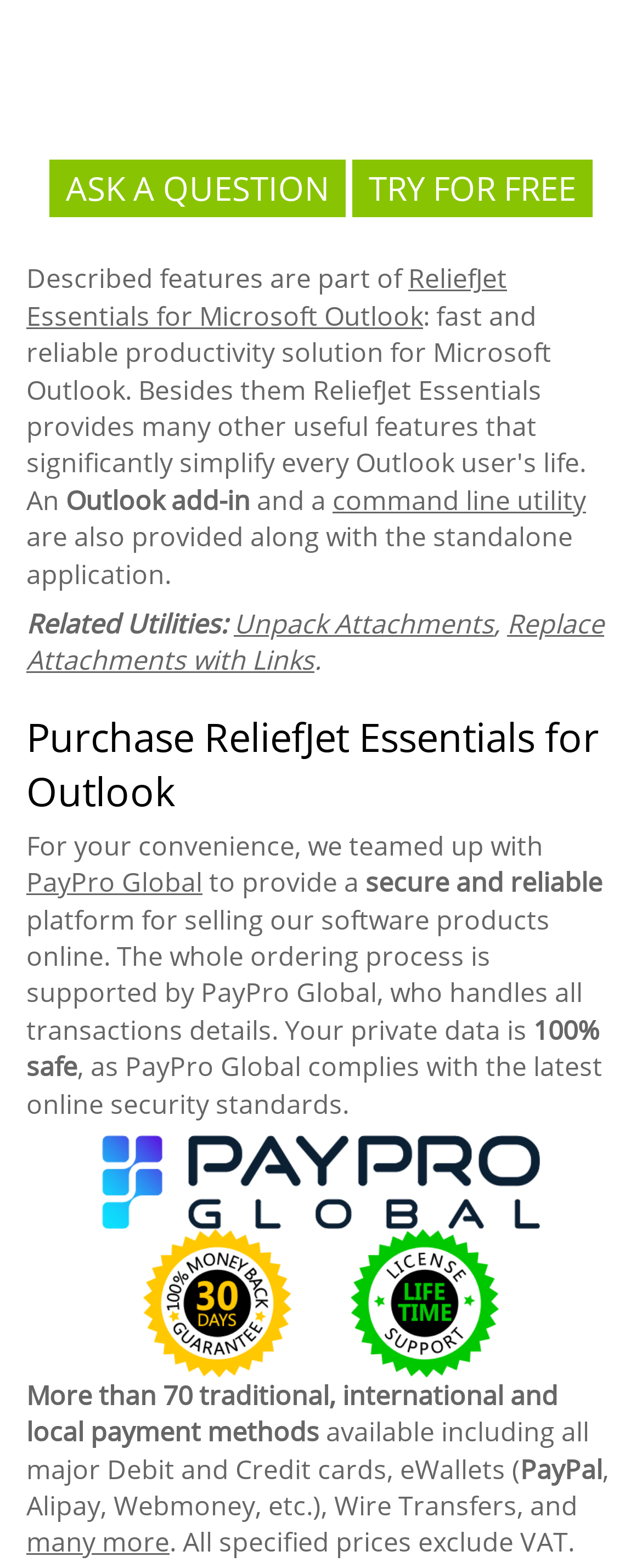What types of payment methods are available?
Relying on the image, give a concise answer in one word or a brief phrase.

Over 70 methods